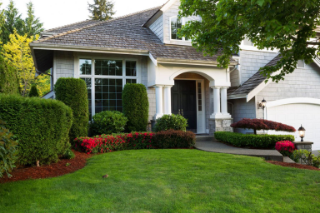What is the condition of the lawn in the front yard?
Using the screenshot, give a one-word or short phrase answer.

Well-maintained